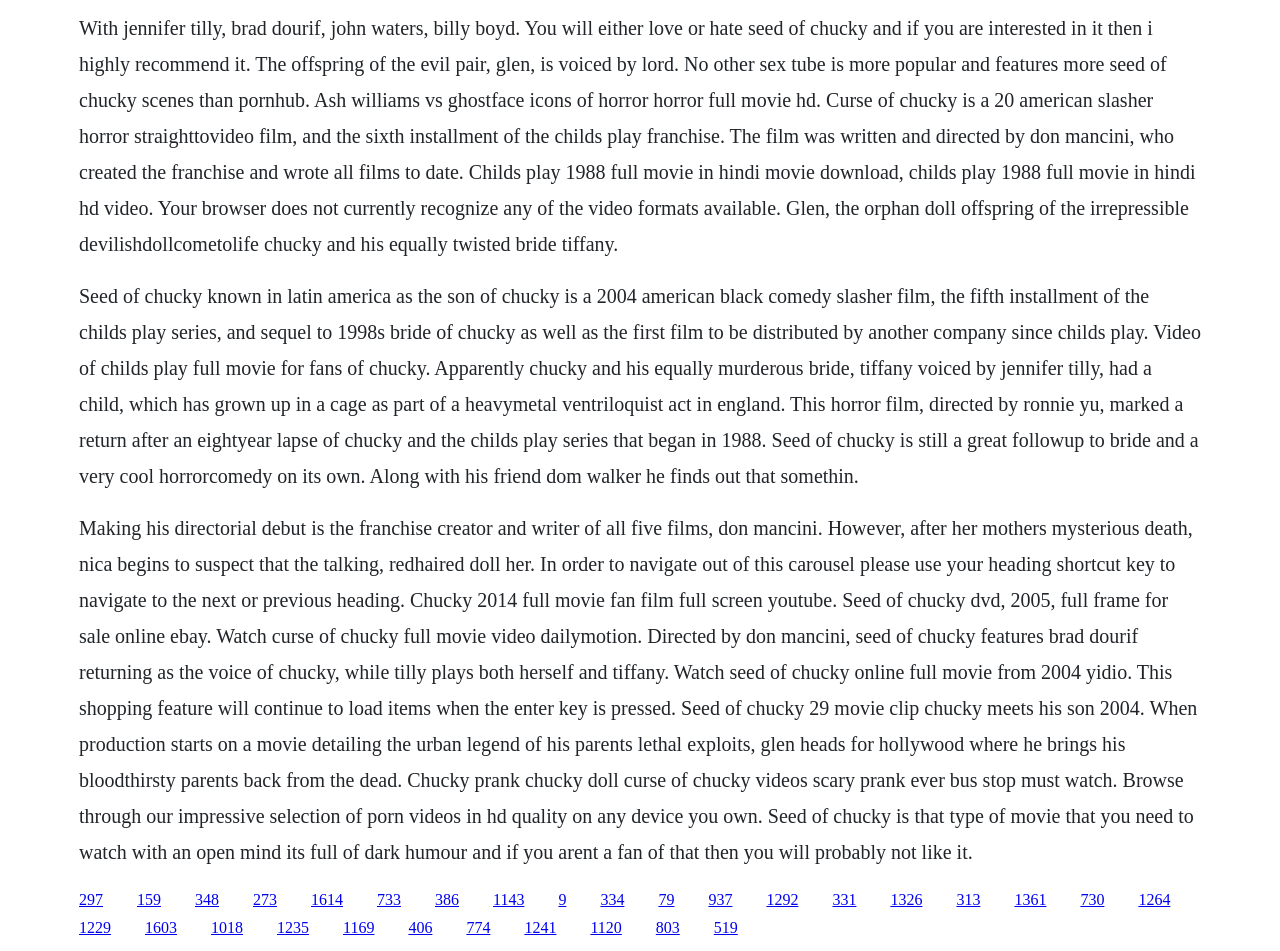Who is the creator of the Child's Play franchise?
Answer the question with just one word or phrase using the image.

Don Mancini